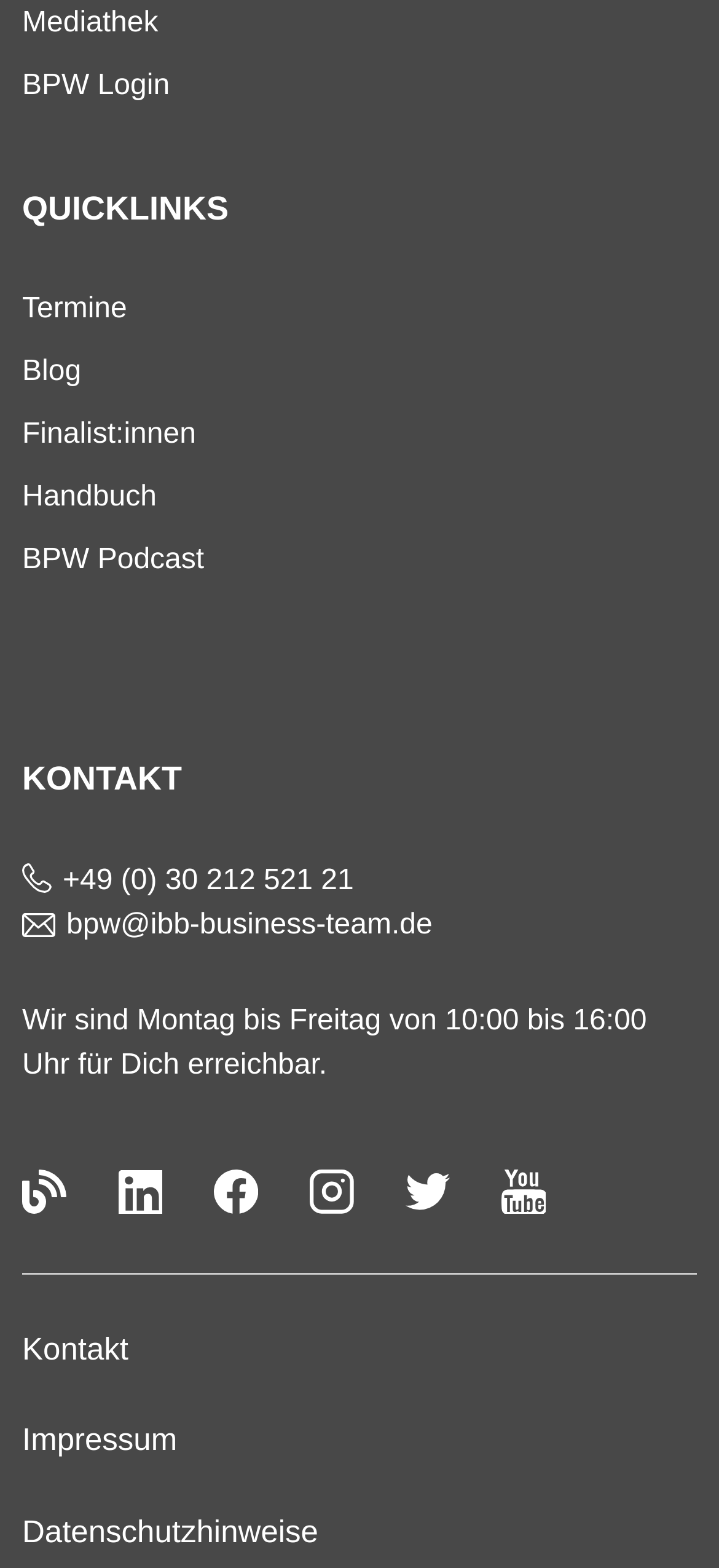Could you highlight the region that needs to be clicked to execute the instruction: "Visit the blog"?

[0.031, 0.224, 0.113, 0.252]